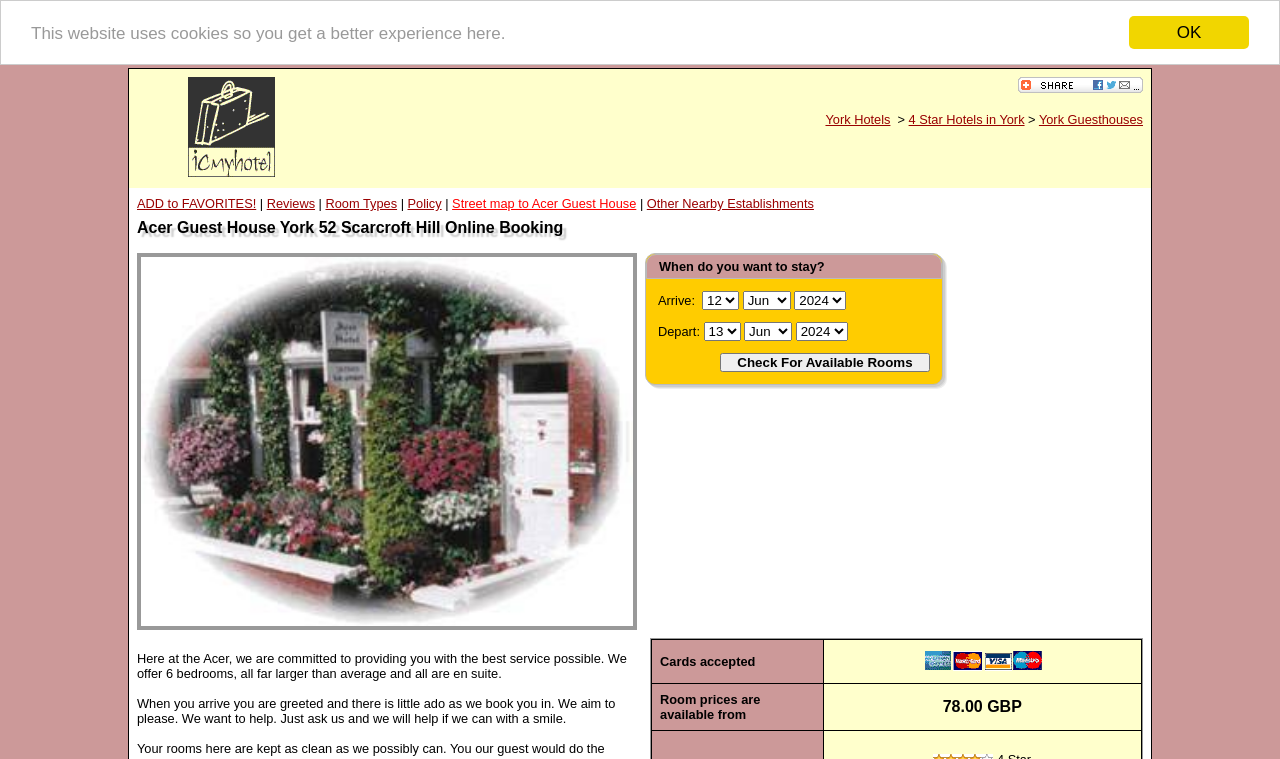Please specify the bounding box coordinates of the area that should be clicked to accomplish the following instruction: "Select a date to arrive". The coordinates should consist of four float numbers between 0 and 1, i.e., [left, top, right, bottom].

[0.549, 0.383, 0.577, 0.408]